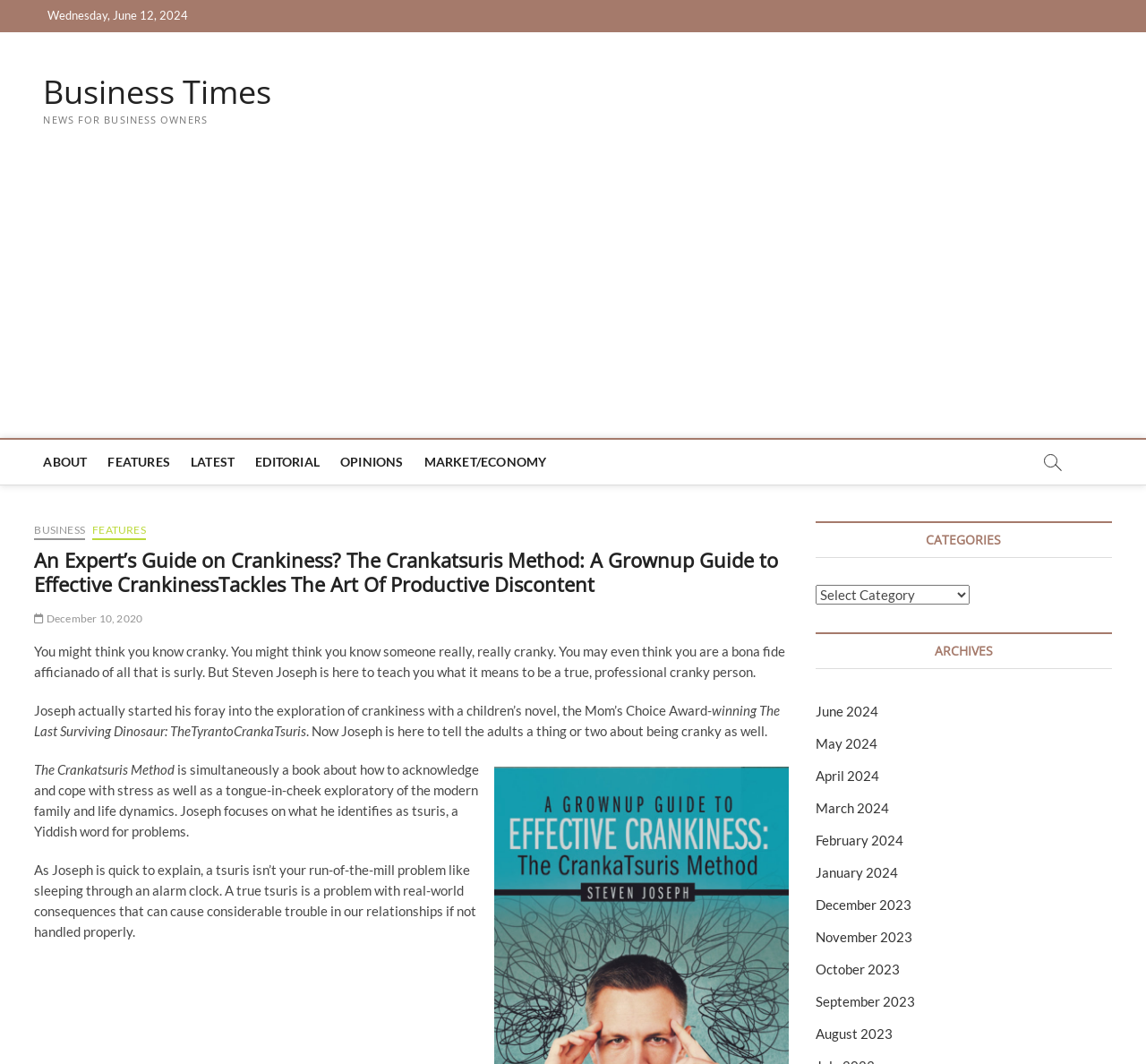From the details in the image, provide a thorough response to the question: What is the date of the current news article?

I found the date by looking at the StaticText element with the text 'Wednesday, June 12, 2024' which is located at the top of the webpage.